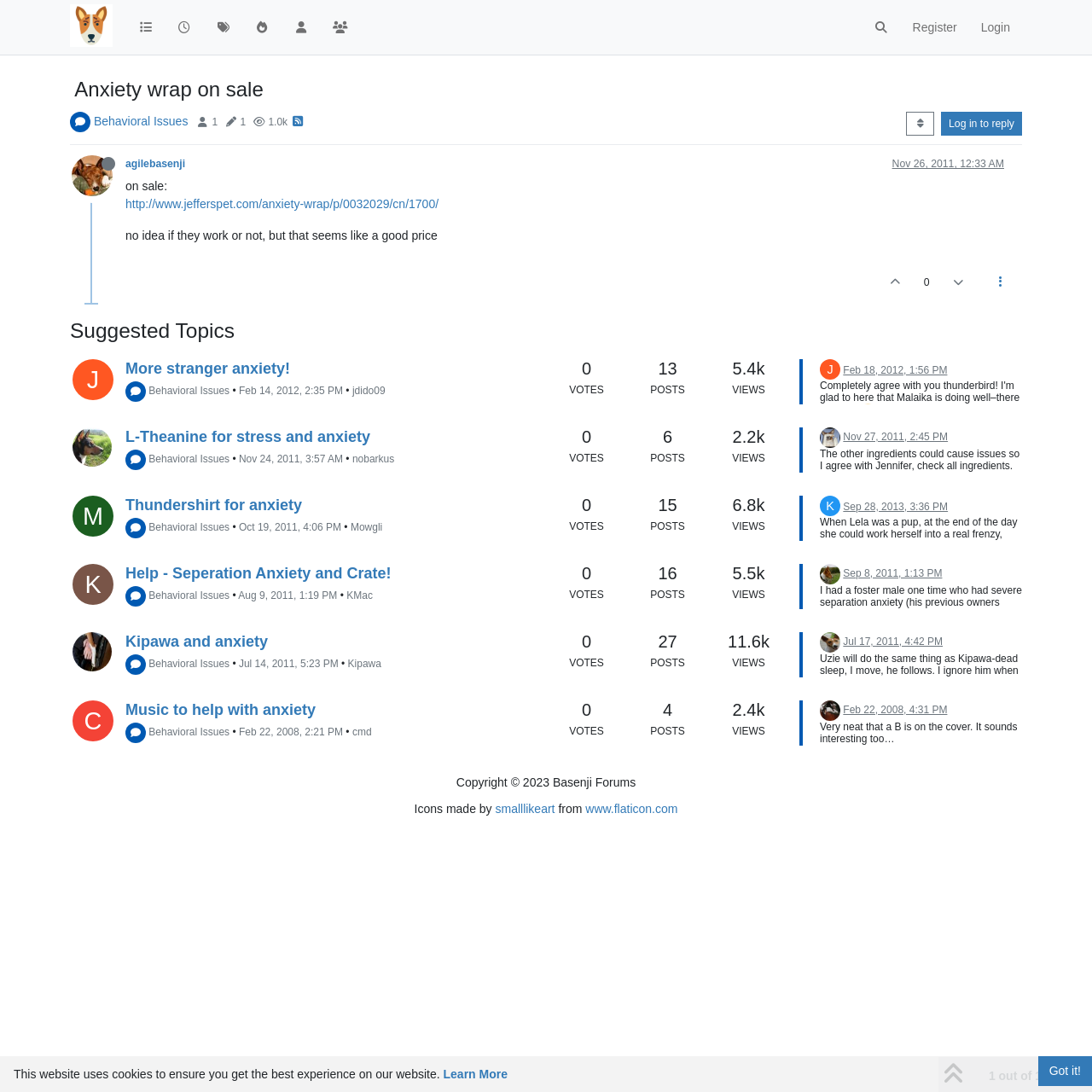Please examine the image and answer the question with a detailed explanation:
What is the URL of the product being discussed?

I found the URL of the product being discussed in the conversation, which is a link provided by the user who started the conversation.